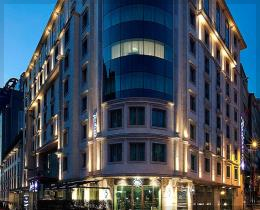What is the atmosphere of the Radisson Blu Şişli hotel?
Provide an in-depth answer to the question, covering all aspects.

The caption describes the hotel as having 'an inviting atmosphere', which suggests that the atmosphere of the Radisson Blu Şişli hotel is welcoming and appealing to guests.